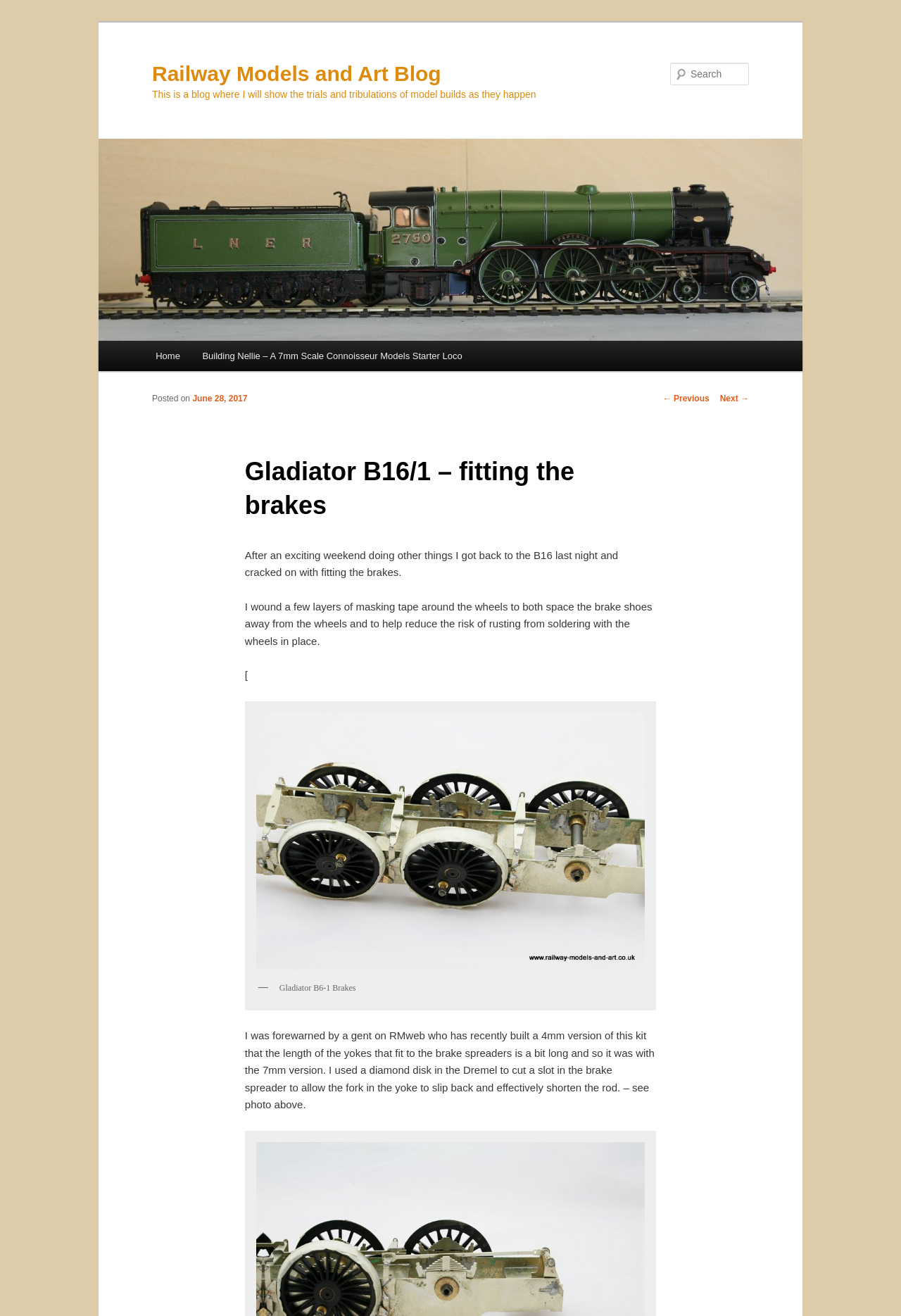Find the bounding box coordinates of the clickable area that will achieve the following instruction: "Click the 'Home' link".

[0.16, 0.259, 0.212, 0.282]